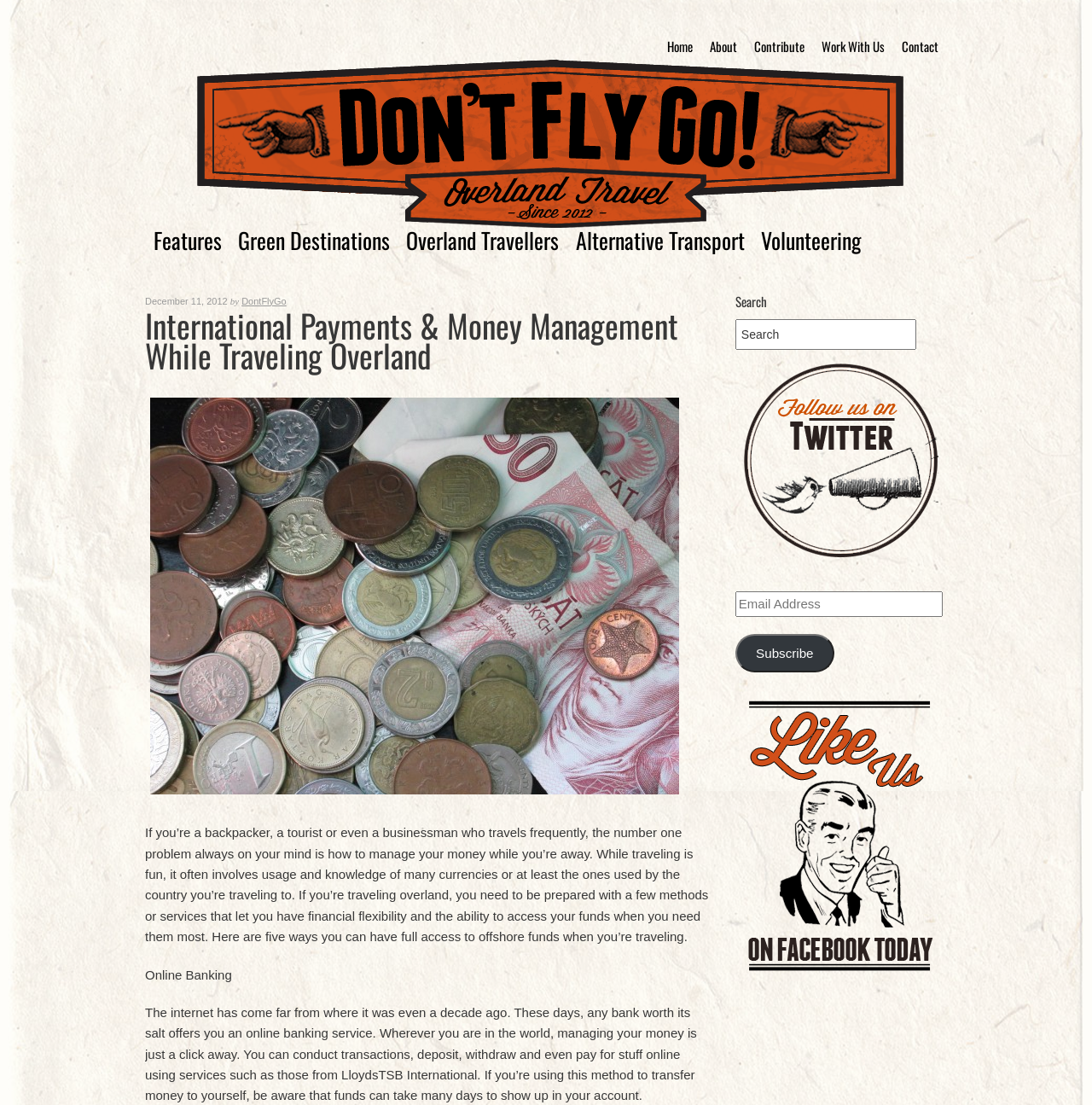Please locate the bounding box coordinates of the region I need to click to follow this instruction: "Click on the 'Features' link".

[0.133, 0.202, 0.21, 0.234]